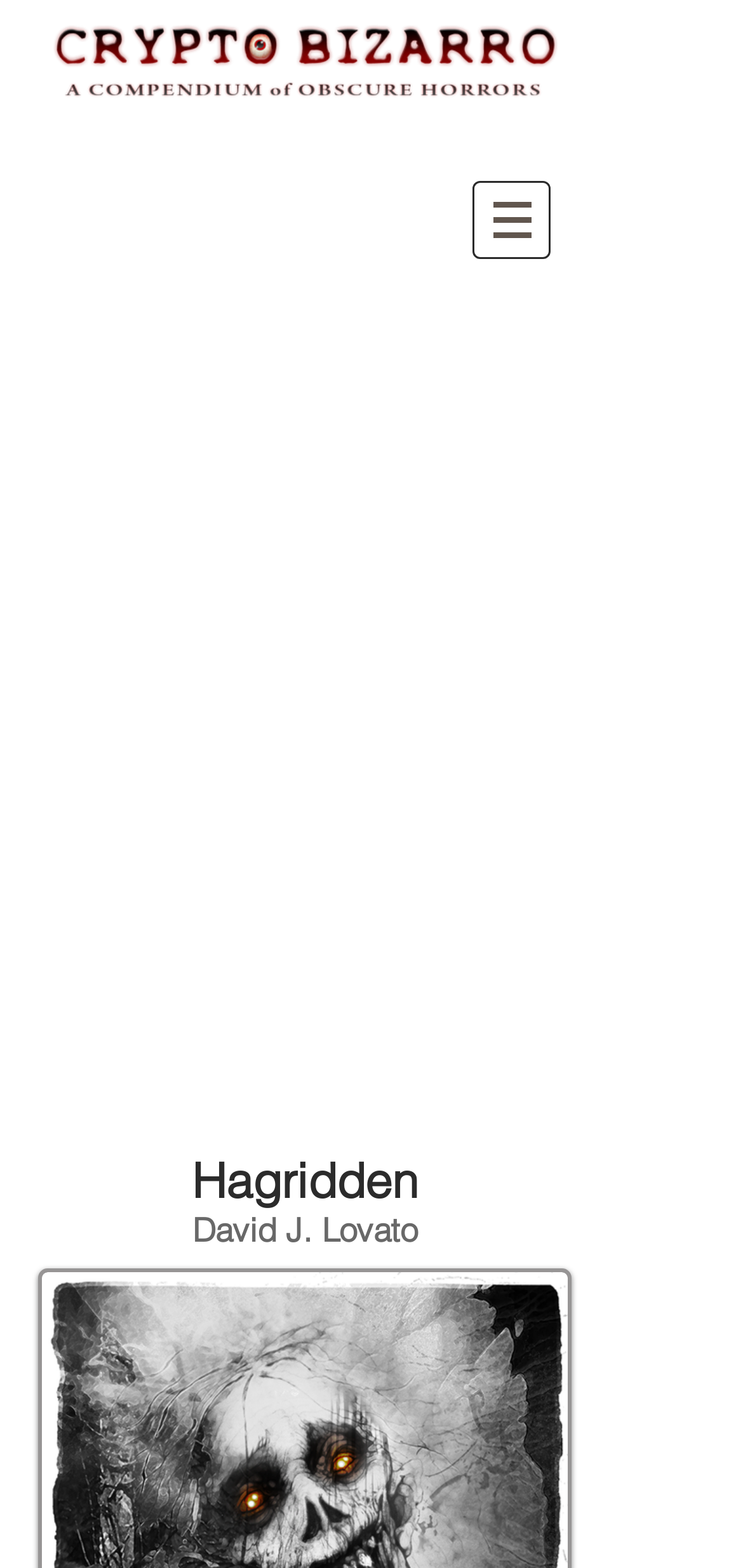What is the title of the webpage content?
Look at the screenshot and give a one-word or phrase answer.

Hagridden